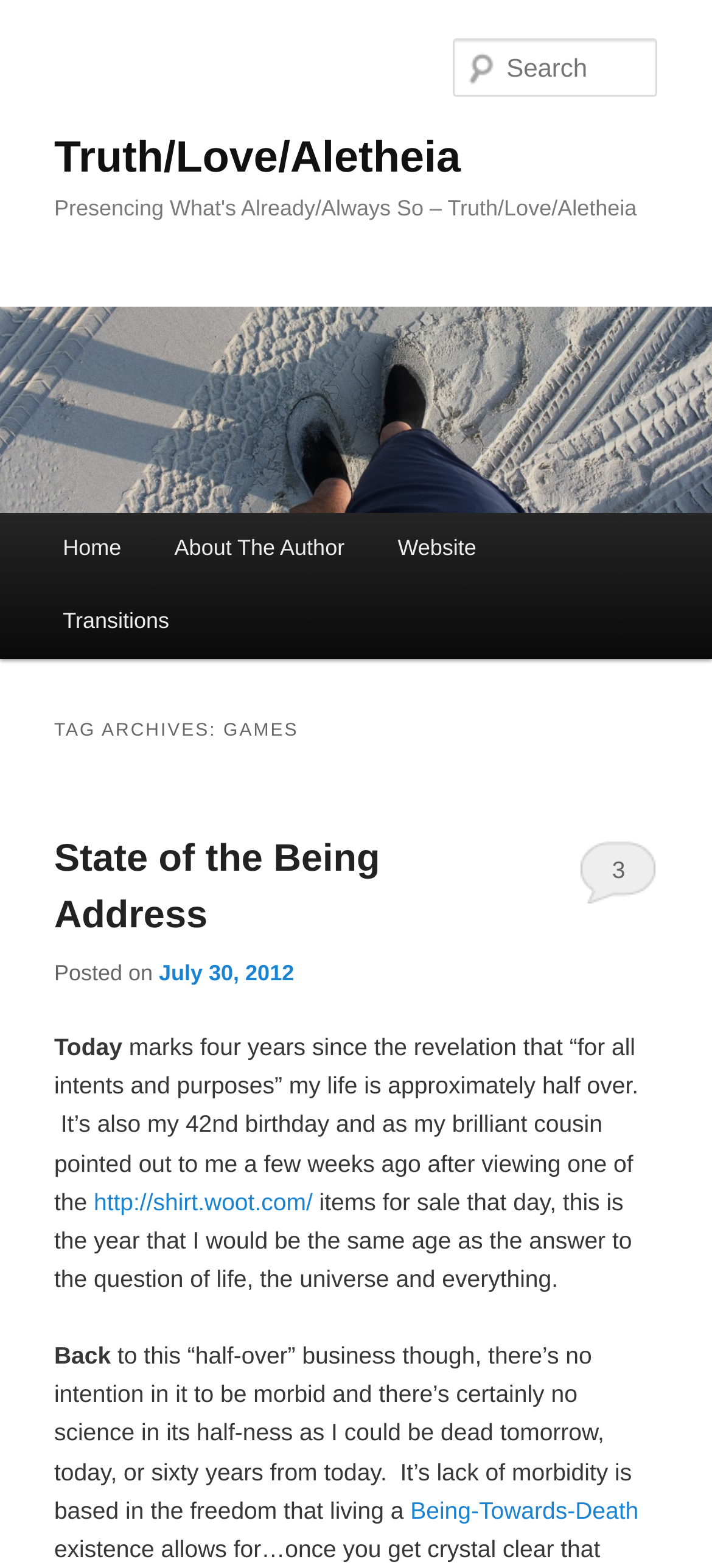How many main menu items are there?
Give a single word or phrase answer based on the content of the image.

4